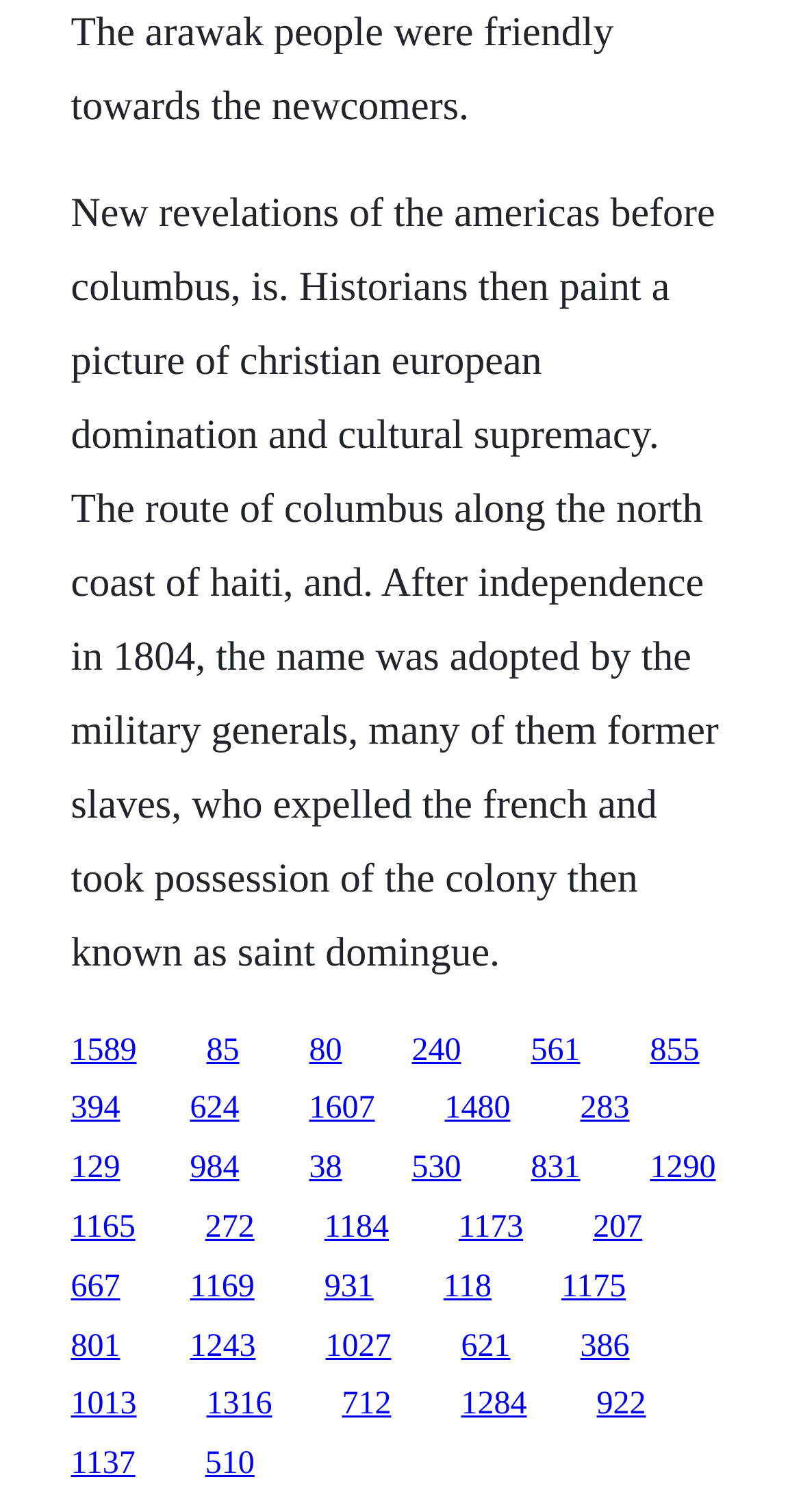Find and indicate the bounding box coordinates of the region you should select to follow the given instruction: "Click the link '1589'".

[0.088, 0.683, 0.171, 0.706]